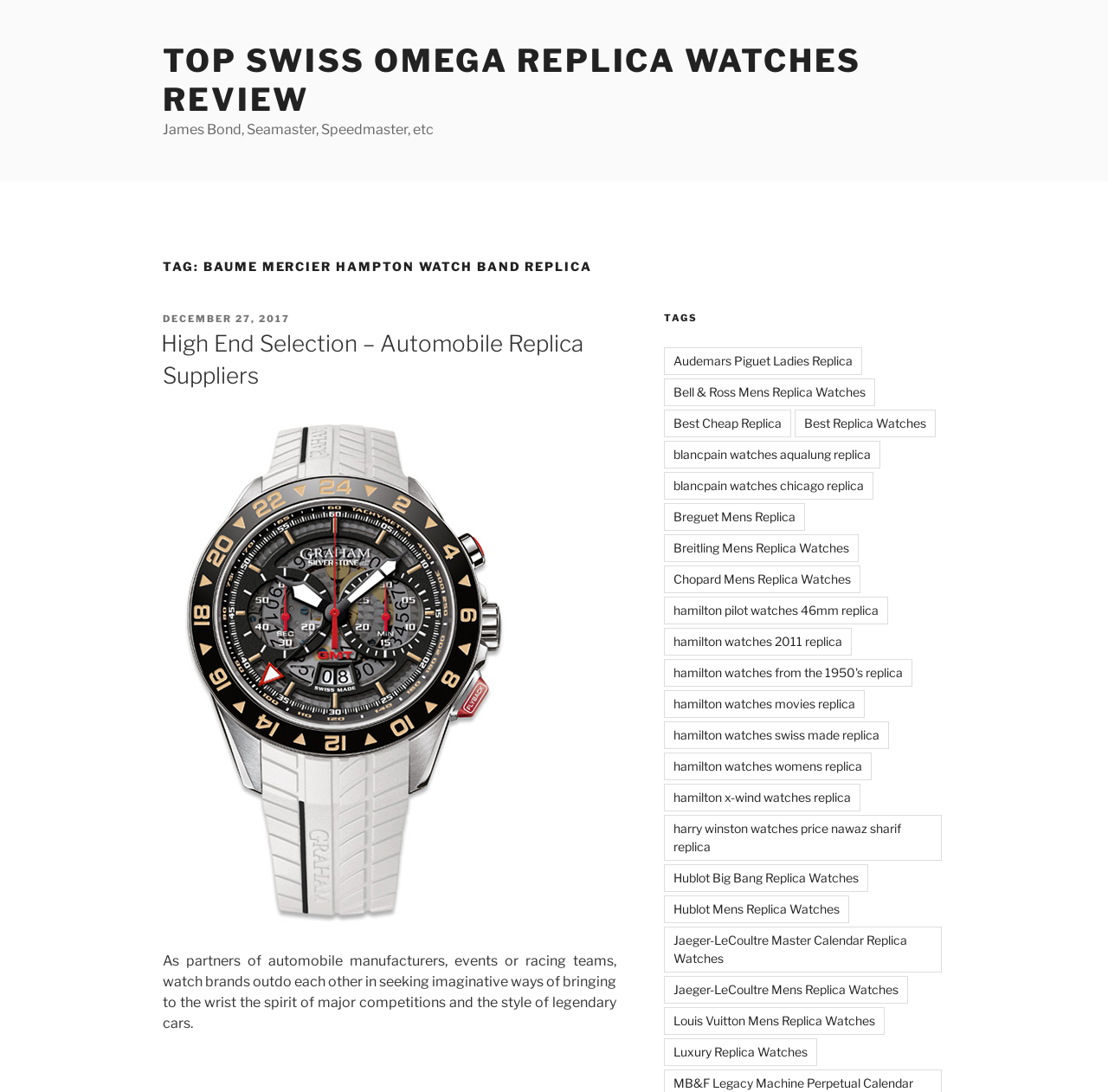Locate the bounding box coordinates for the element described below: "Screw Fastening Robot". The coordinates must be four float values between 0 and 1, formatted as [left, top, right, bottom].

None